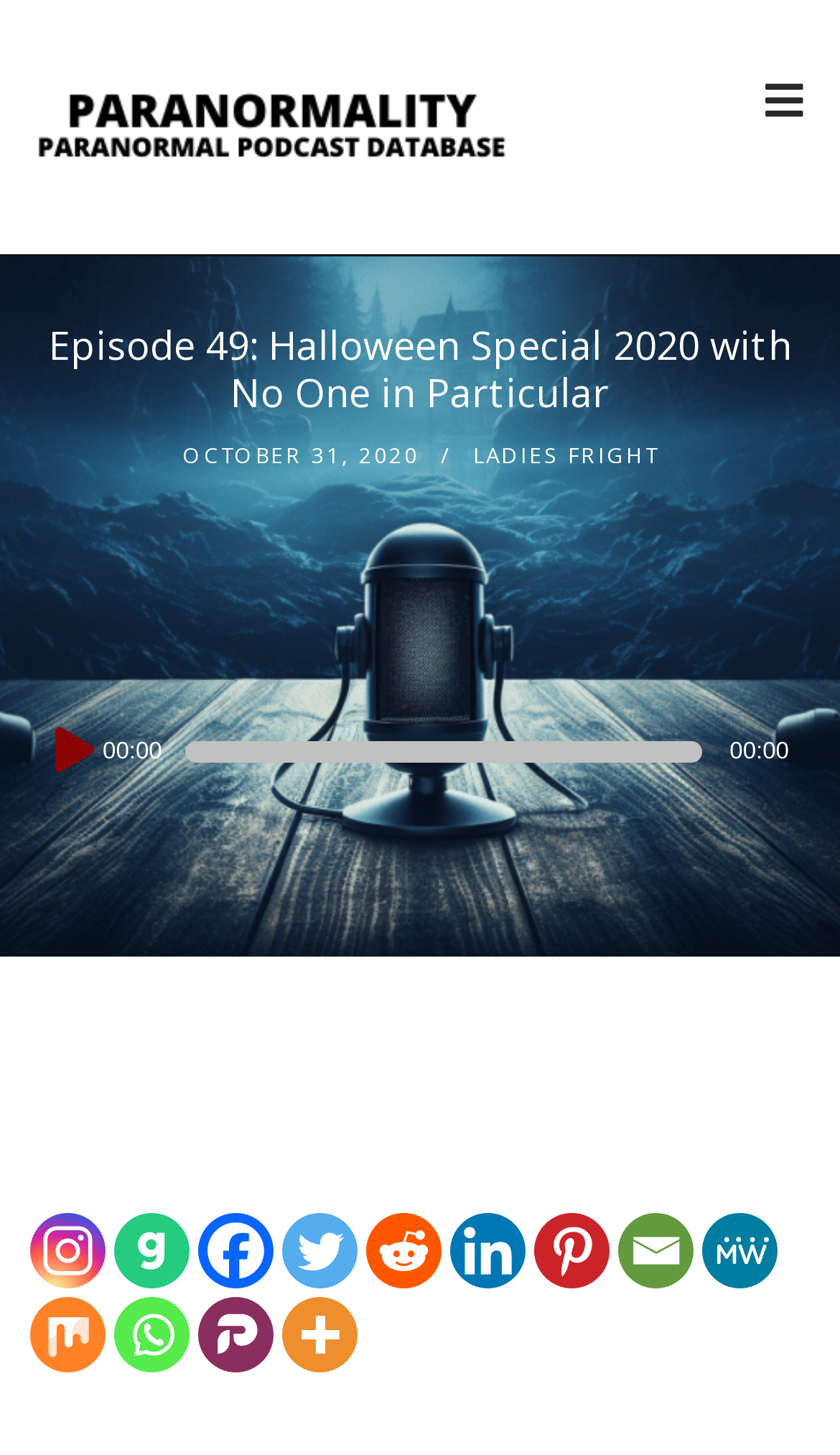Refer to the element description aria-label="Facebook" title="Facebook" and identify the corresponding bounding box in the screenshot. Format the coordinates as (top-left x, top-left y, bottom-right x, bottom-right y) with values in the range of 0 to 1.

[0.235, 0.833, 0.325, 0.885]